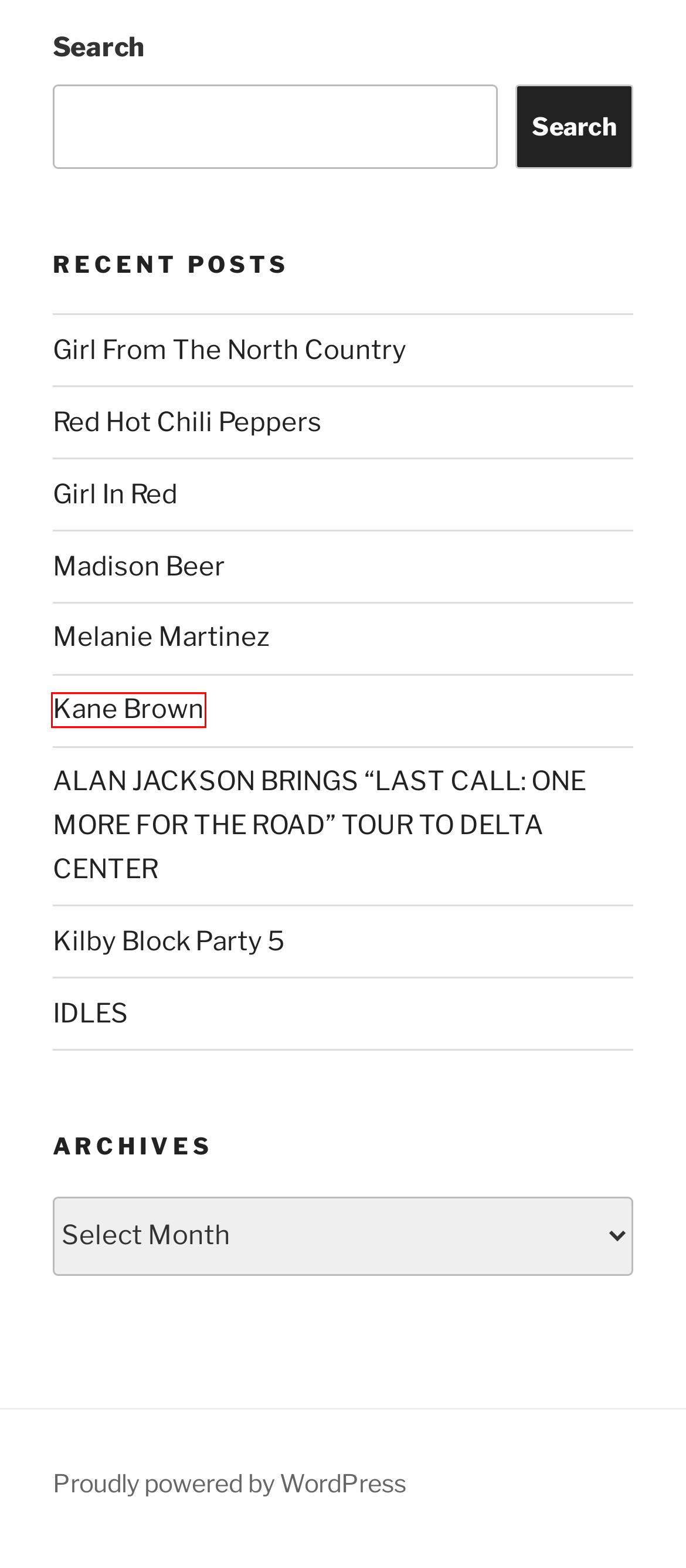With the provided screenshot showing a webpage and a red bounding box, determine which webpage description best fits the new page that appears after clicking the element inside the red box. Here are the options:
A. Melanie Martinez - Utah Concert Review
B. Girl In Red - Utah Concert Review
C. Kane Brown - Utah Concert Review
D. Girl From The North Country - Utah Concert Review
E. Blog Tool, Publishing Platform, and CMS – WordPress.org
F. IDLES - Utah Concert Review
G. Red Hot Chili Peppers - Utah Concert Review
H. Kilby Block Party 5 - Utah Concert Review

C